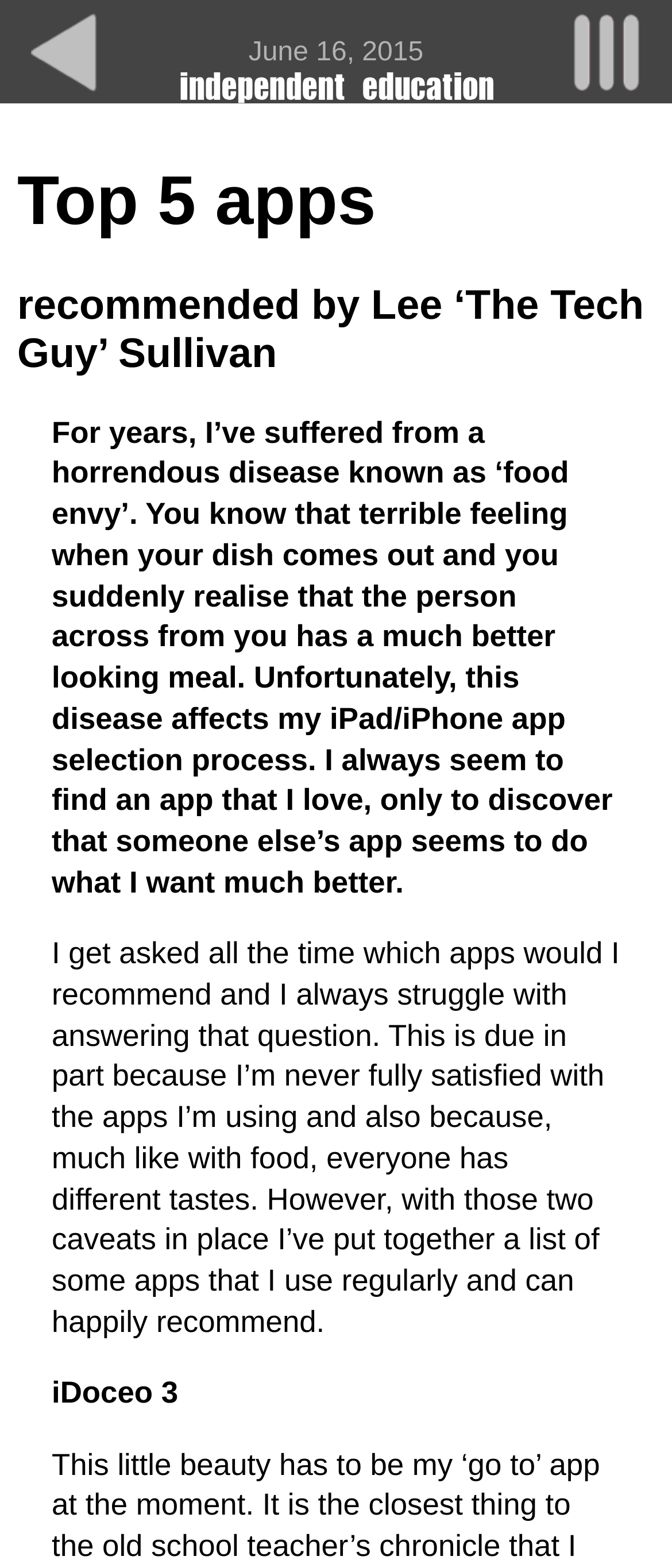What is the date of the article?
Using the visual information, reply with a single word or short phrase.

June 16, 2015